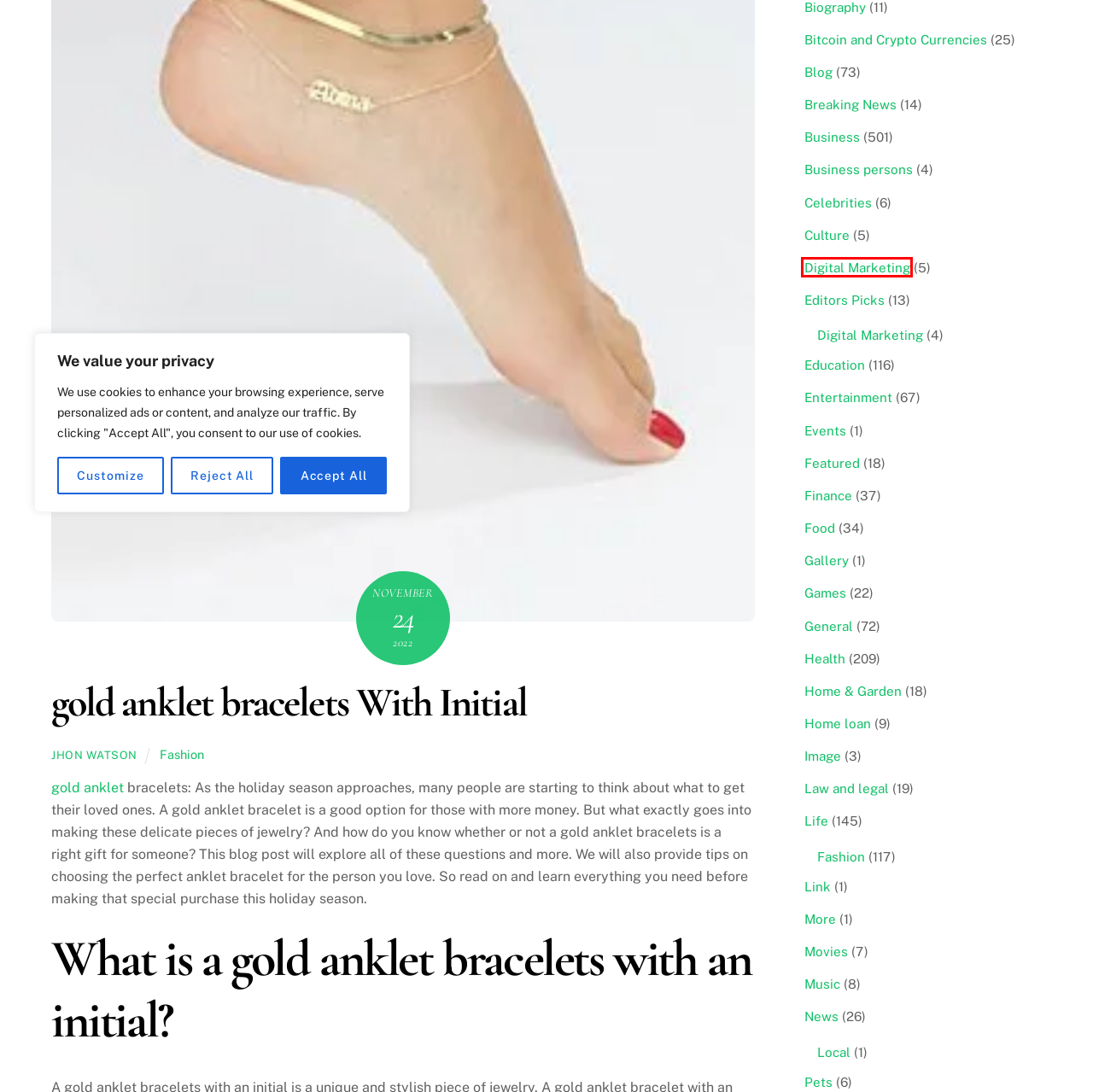Look at the screenshot of a webpage that includes a red bounding box around a UI element. Select the most appropriate webpage description that matches the page seen after clicking the highlighted element. Here are the candidates:
A. Digital Marketing » Breaking News 21
B. Home & Garden » Breaking News 21
C. Food » Breaking News 21
D. Blog » Breaking News 21
E. Breaking News » Breaking News 21
F. Entertainment » Breaking News 21
G. Pets » Breaking News 21
H. Culture » Breaking News 21

A